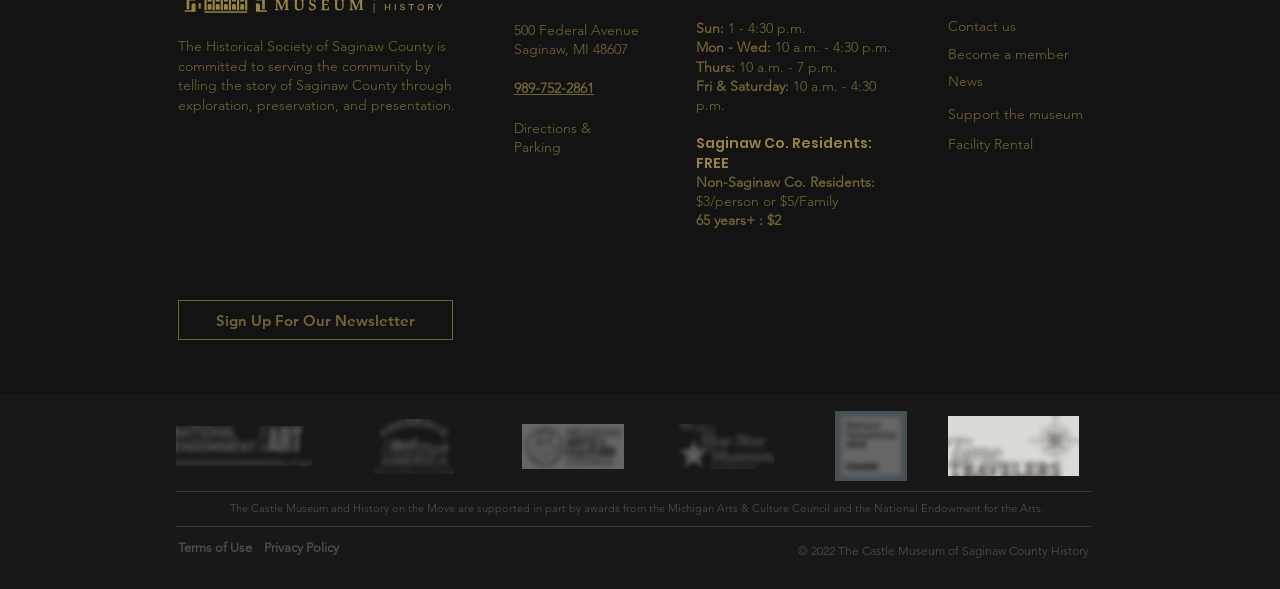What is the phone number of the Historical Society of Saginaw County?
Based on the screenshot, answer the question with a single word or phrase.

989-752-2861